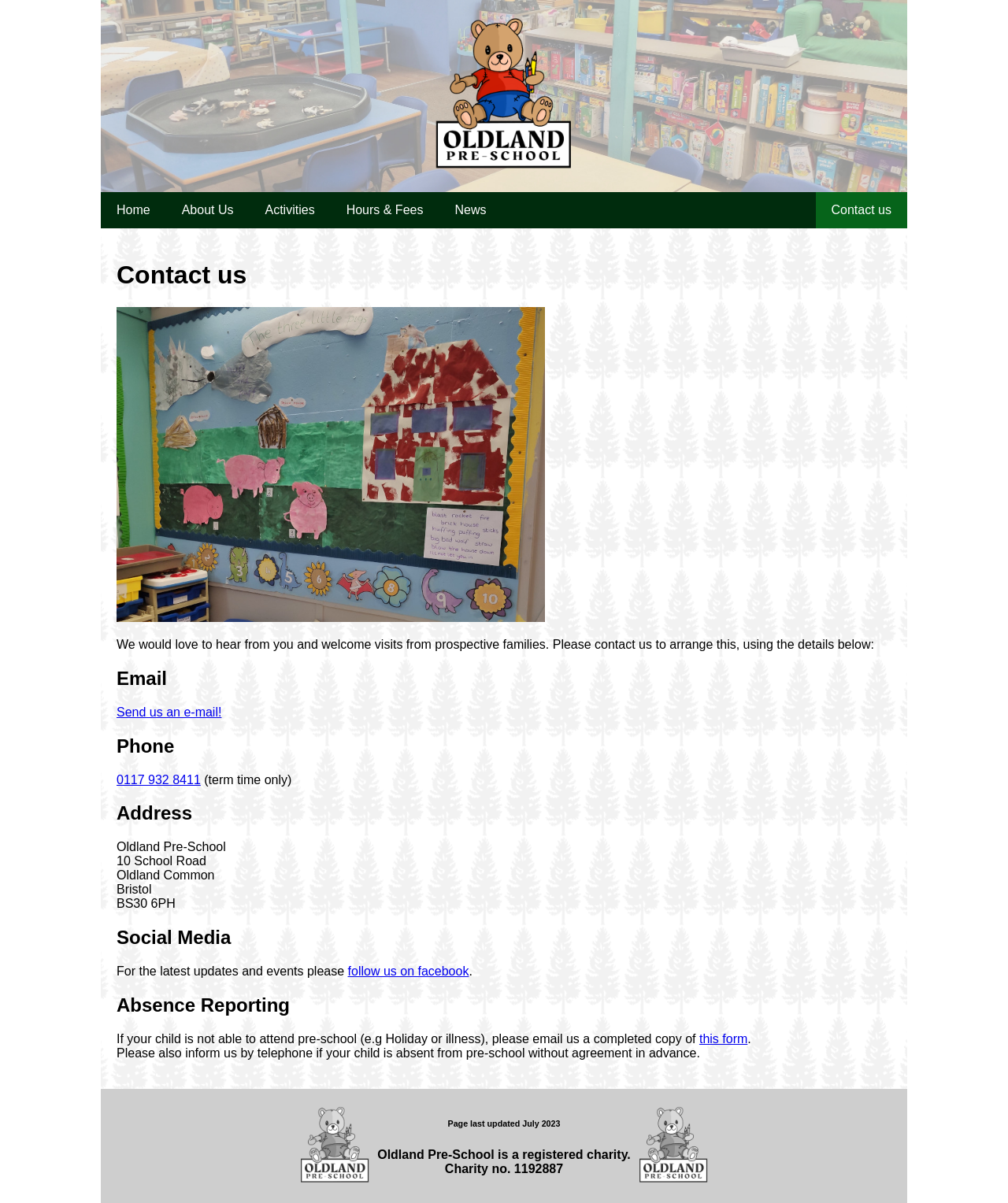Describe all significant elements and features of the webpage.

The webpage is about Oldland Pre-School, with a prominent image at the top center of the page. The top navigation menu consists of six links: Home, About Us, Activities, Hours & Fees, News, and Contact us, aligned horizontally and evenly spaced.

Below the navigation menu, there is a large section dedicated to contact information. It starts with a heading "Contact us" and features an image on the left side. The contact details are organized into sections, including Email, Phone, and Address. The Email section has a link to send an email, while the Phone section displays a phone number with a note "term time only" in smaller text. The Address section lists the pre-school's address, including the street, city, and postcode.

Further down, there is a section about Social Media, which invites visitors to follow the pre-school on Facebook for the latest updates and events. Below this section, there is an Absence Reporting section, which provides information on how to report a child's absence, including a link to a form that needs to be completed and emailed.

At the bottom of the page, there is a table with three columns, containing an image, a text about the page last updated in July 2023, and another image. The text also mentions that Oldland Pre-School is a registered charity with a specific charity number.